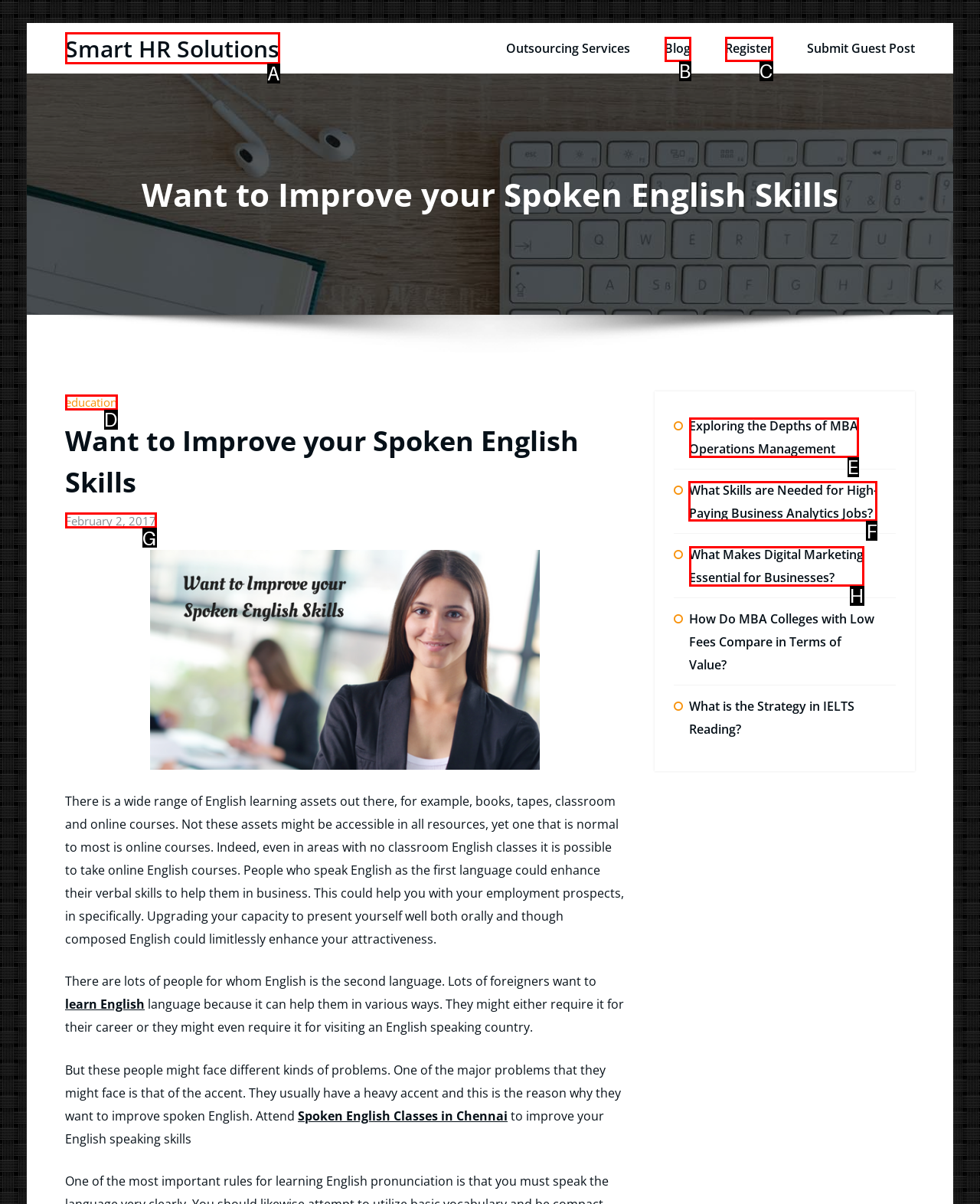Select the letter of the element you need to click to complete this task: Explore 'What Skills are Needed for High-Paying Business Analytics Jobs?'
Answer using the letter from the specified choices.

F